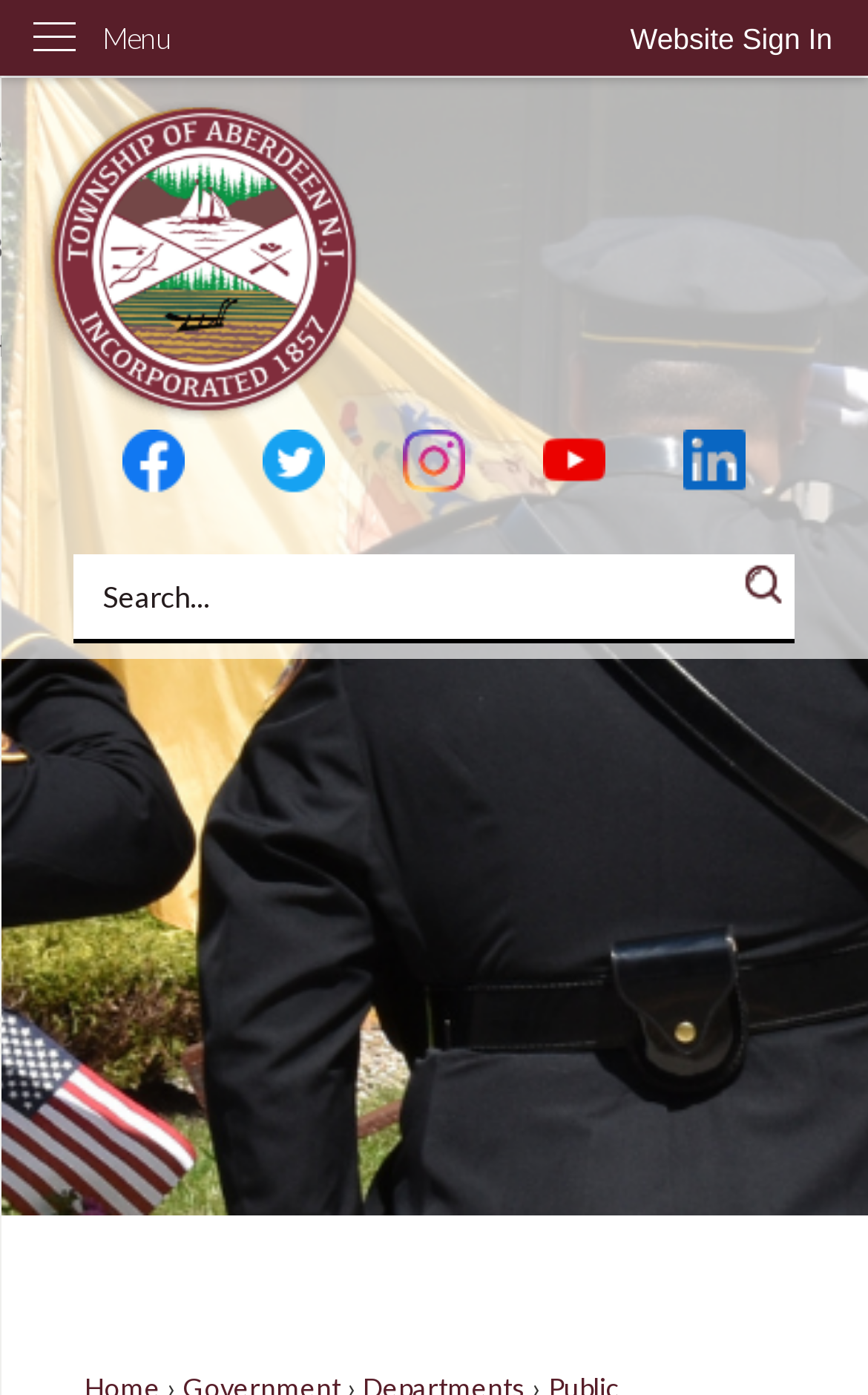How many social media links are available?
Using the image provided, answer with just one word or phrase.

5